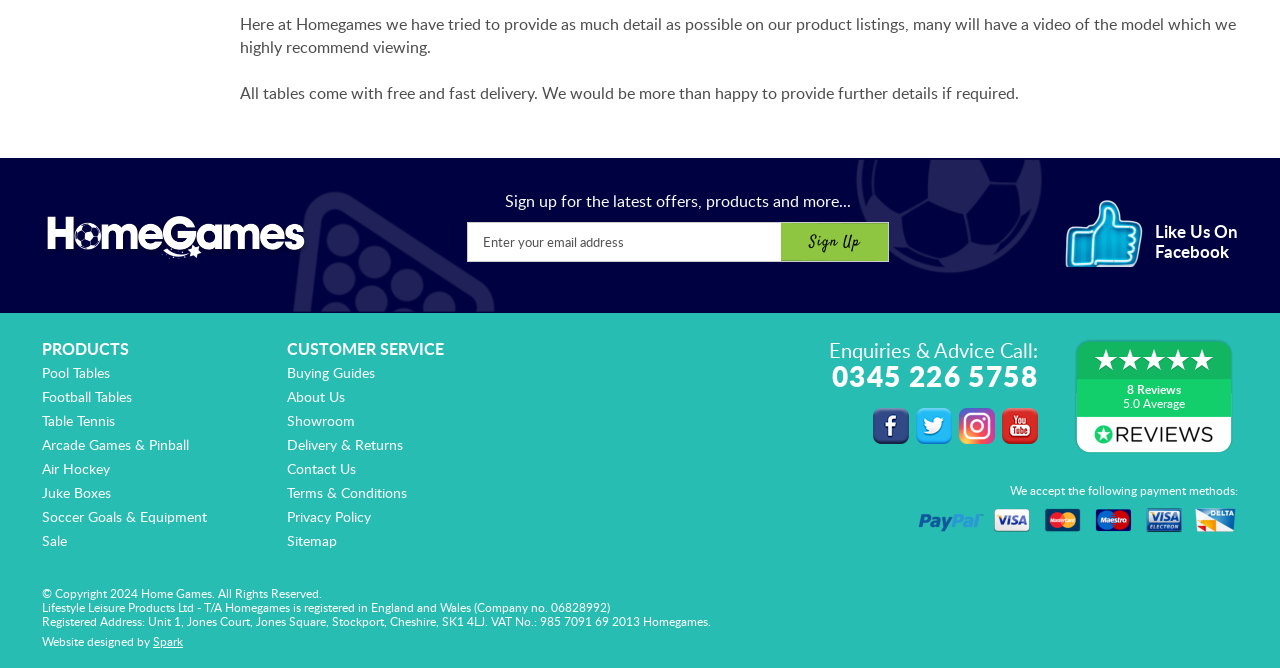Identify the bounding box coordinates for the region to click in order to carry out this instruction: "Click on the 'sign up' button". Provide the coordinates using four float numbers between 0 and 1, formatted as [left, top, right, bottom].

[0.61, 0.338, 0.694, 0.395]